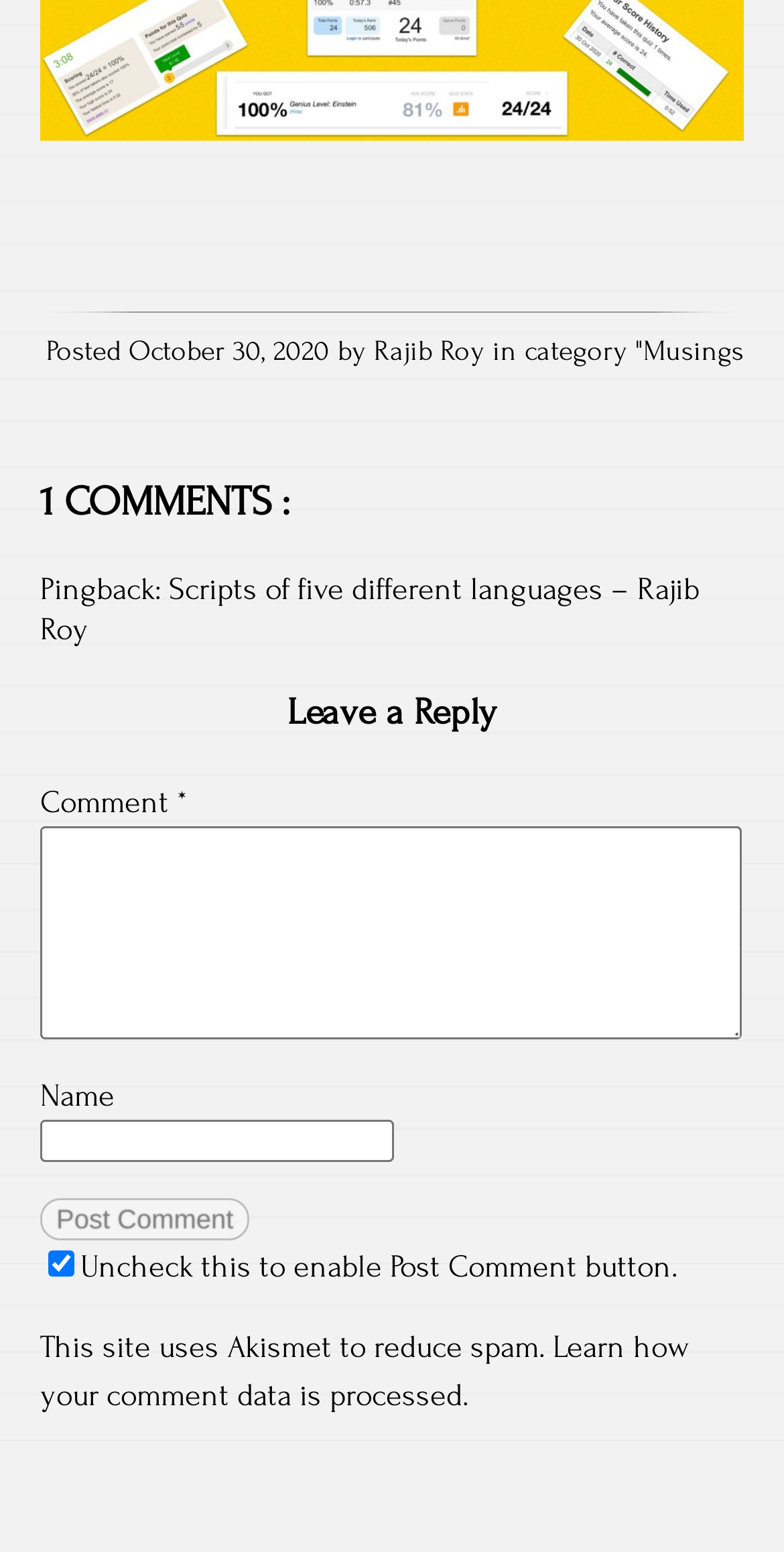Identify the bounding box coordinates for the UI element described by the following text: "Musings". Provide the coordinates as four float numbers between 0 and 1, in the format [left, top, right, bottom].

[0.821, 0.217, 0.949, 0.238]